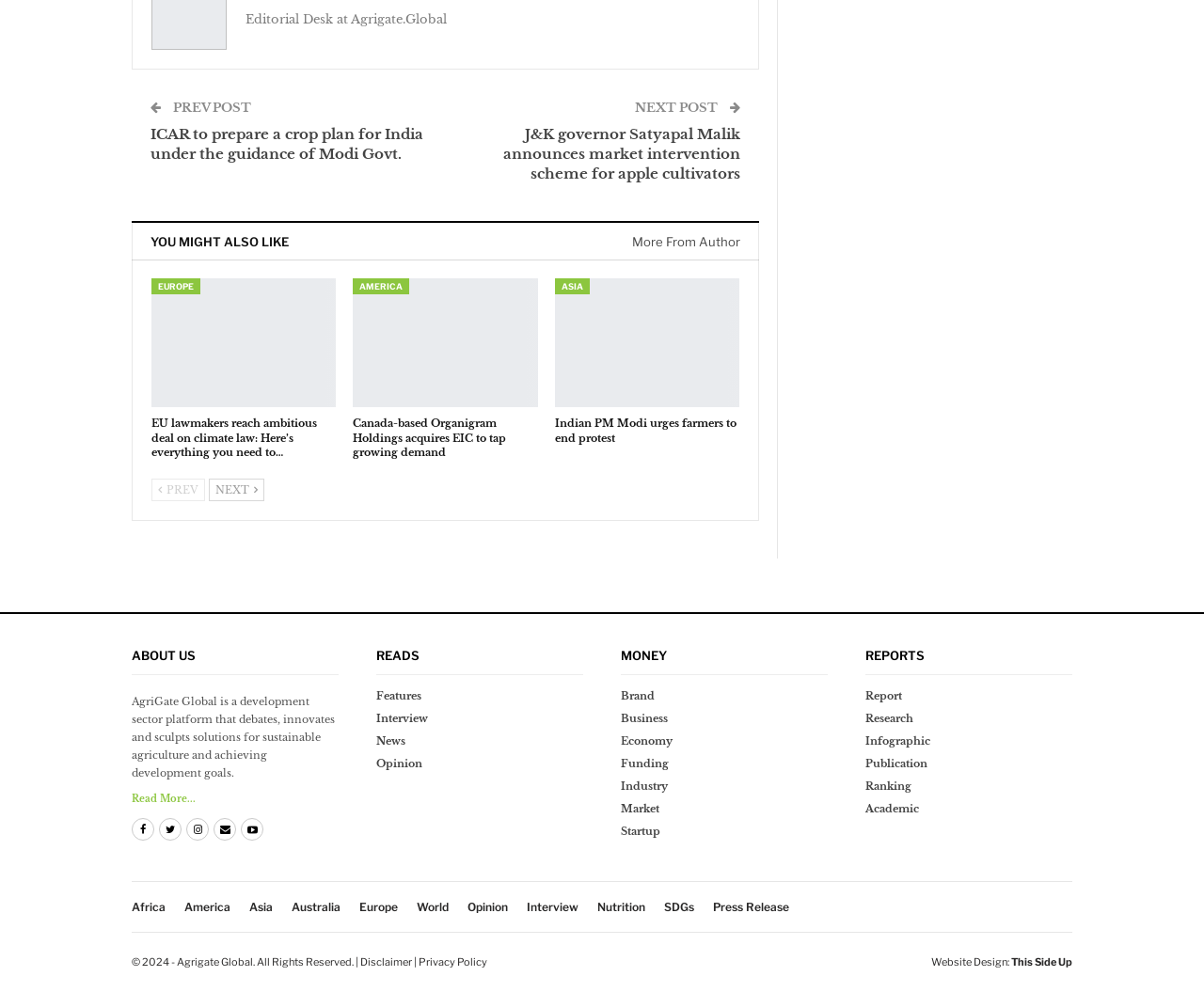How many continents are listed in the footer?
Please give a detailed and thorough answer to the question, covering all relevant points.

I counted the number of continent links in the footer section, which are Africa, America, Asia, Australia, Europe, and World.